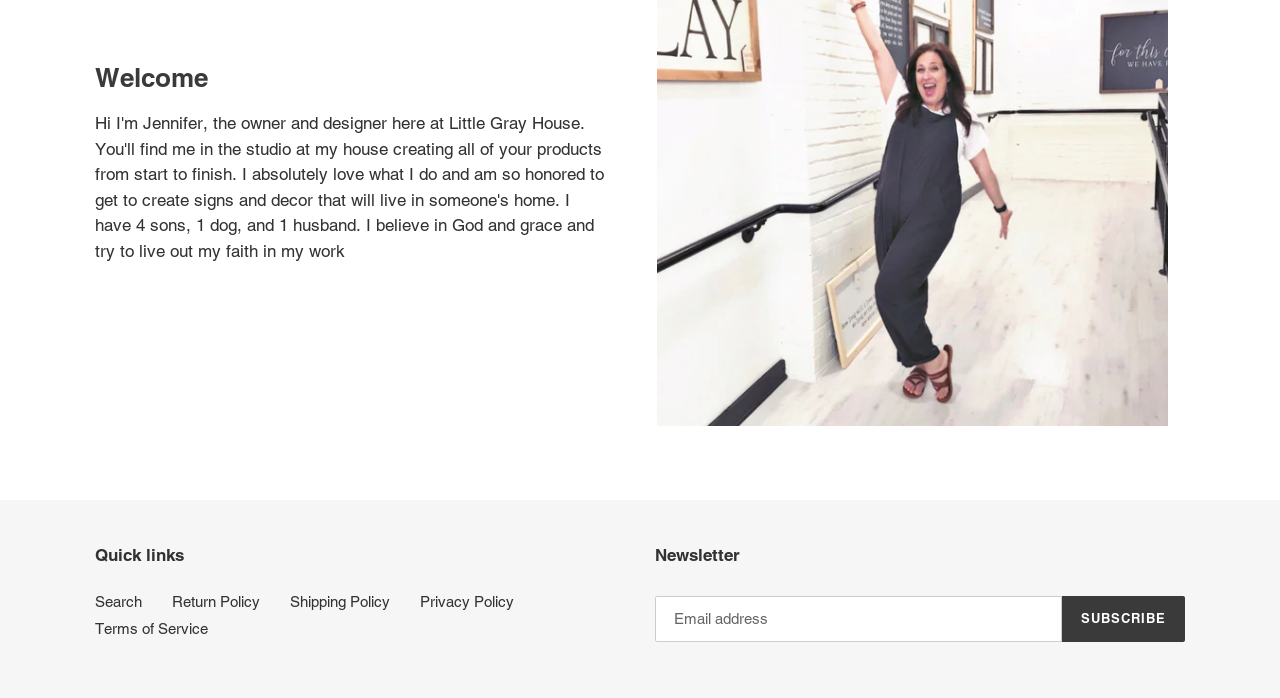How many quick links are there?
Using the image, provide a concise answer in one word or a short phrase.

5